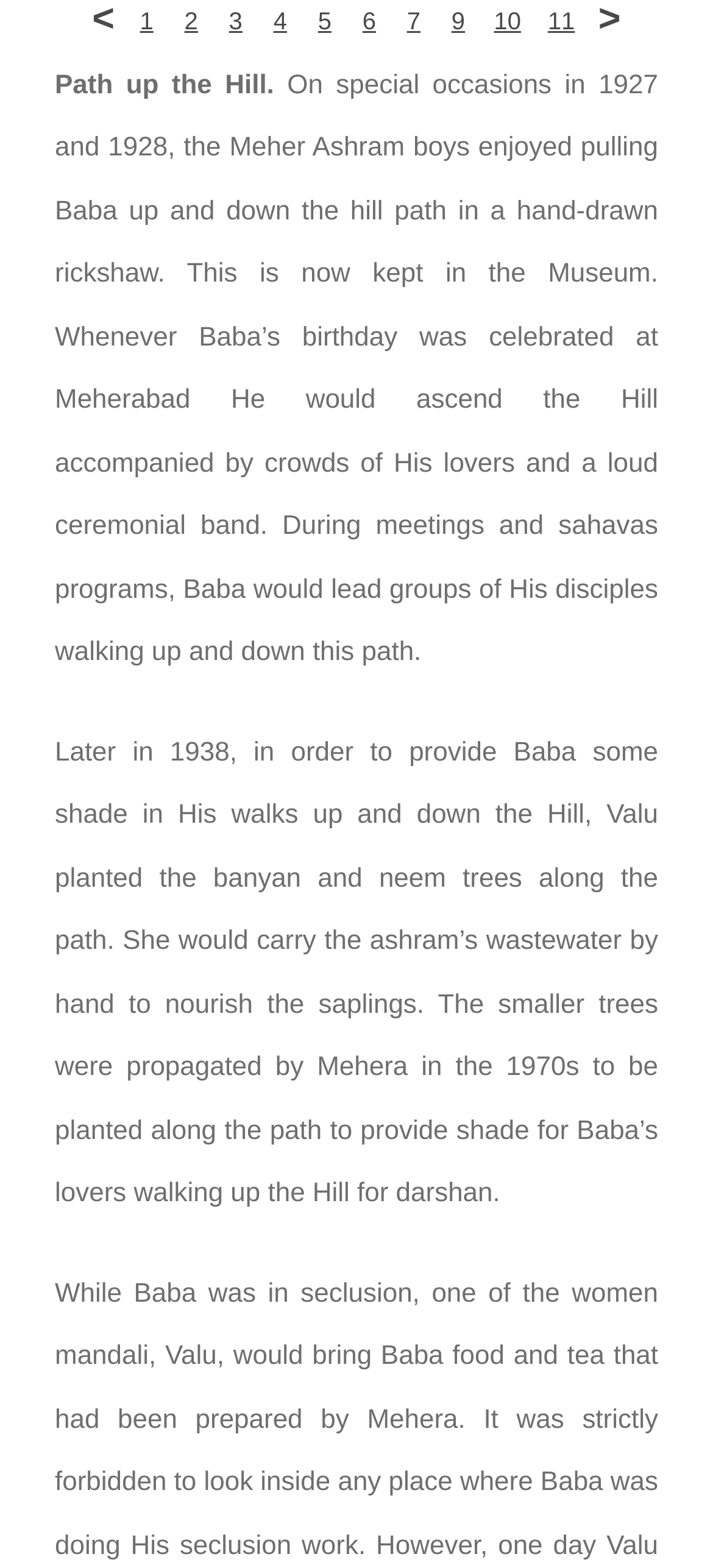Determine the bounding box for the UI element described here: "Go to Top".

[0.695, 0.301, 0.808, 0.352]